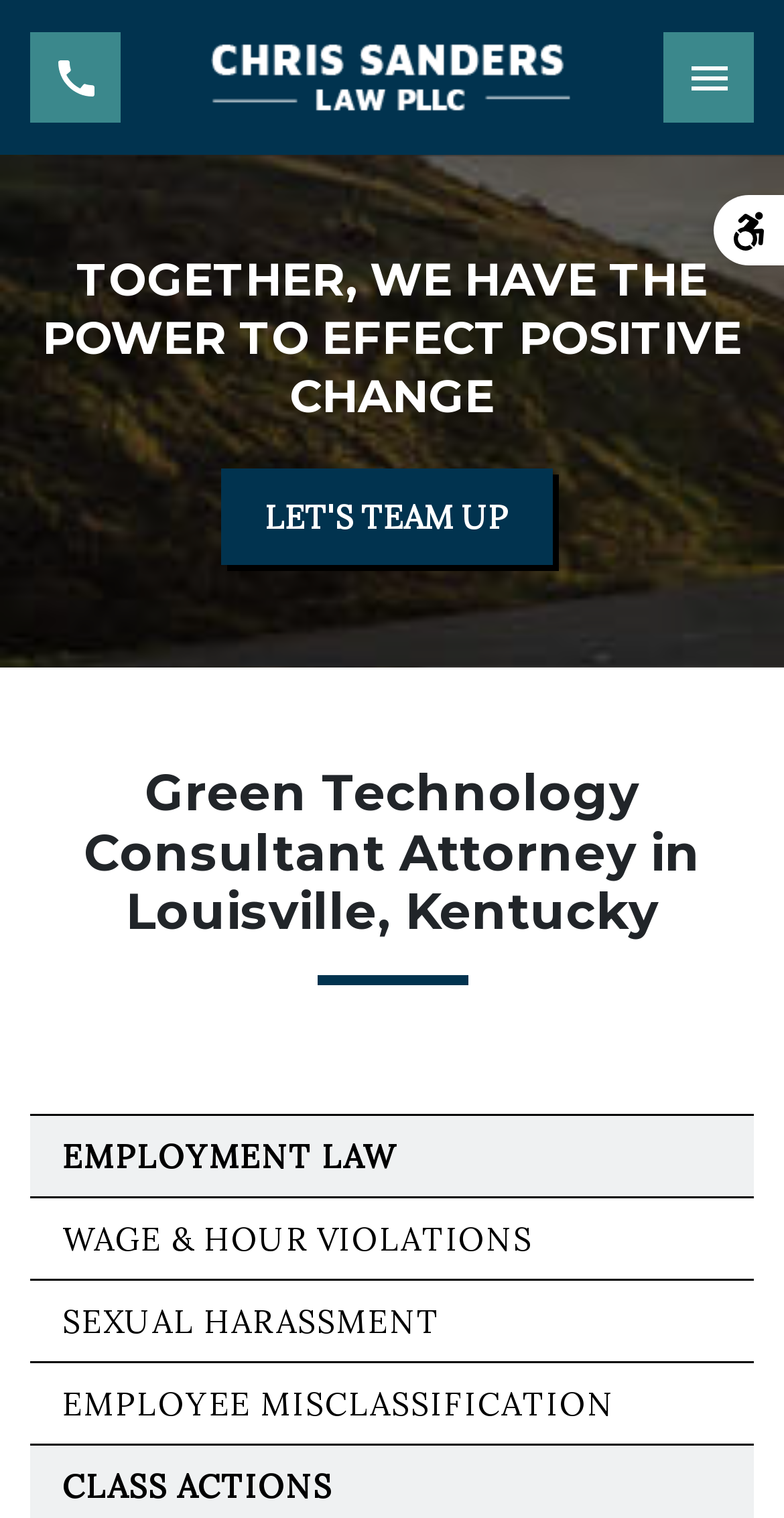Please locate the bounding box coordinates of the region I need to click to follow this instruction: "Toggle the Mobile Navigation Menu".

[0.846, 0.021, 0.962, 0.081]